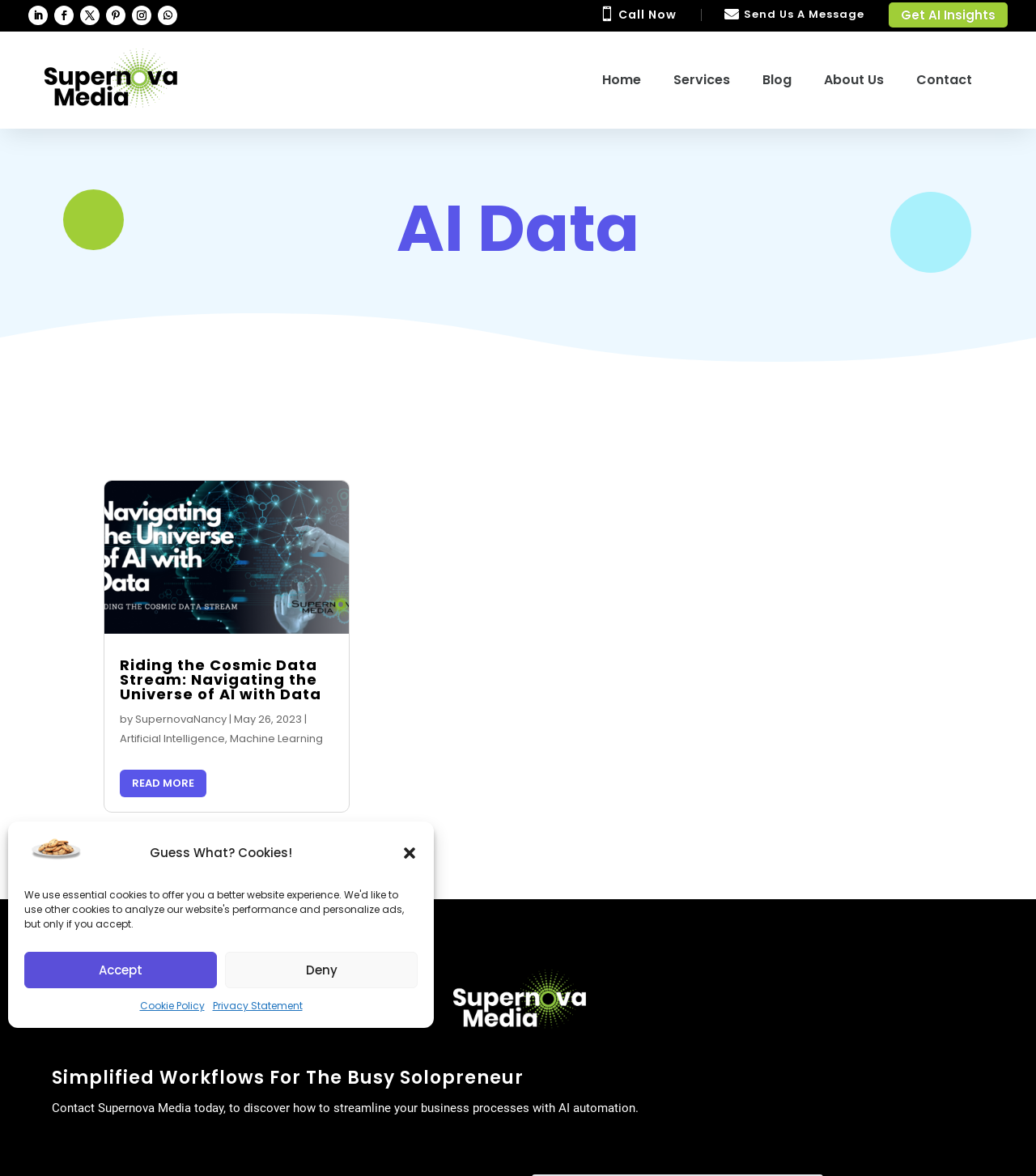What is the company name mentioned on the webpage? Examine the screenshot and reply using just one word or a brief phrase.

Supernova Media